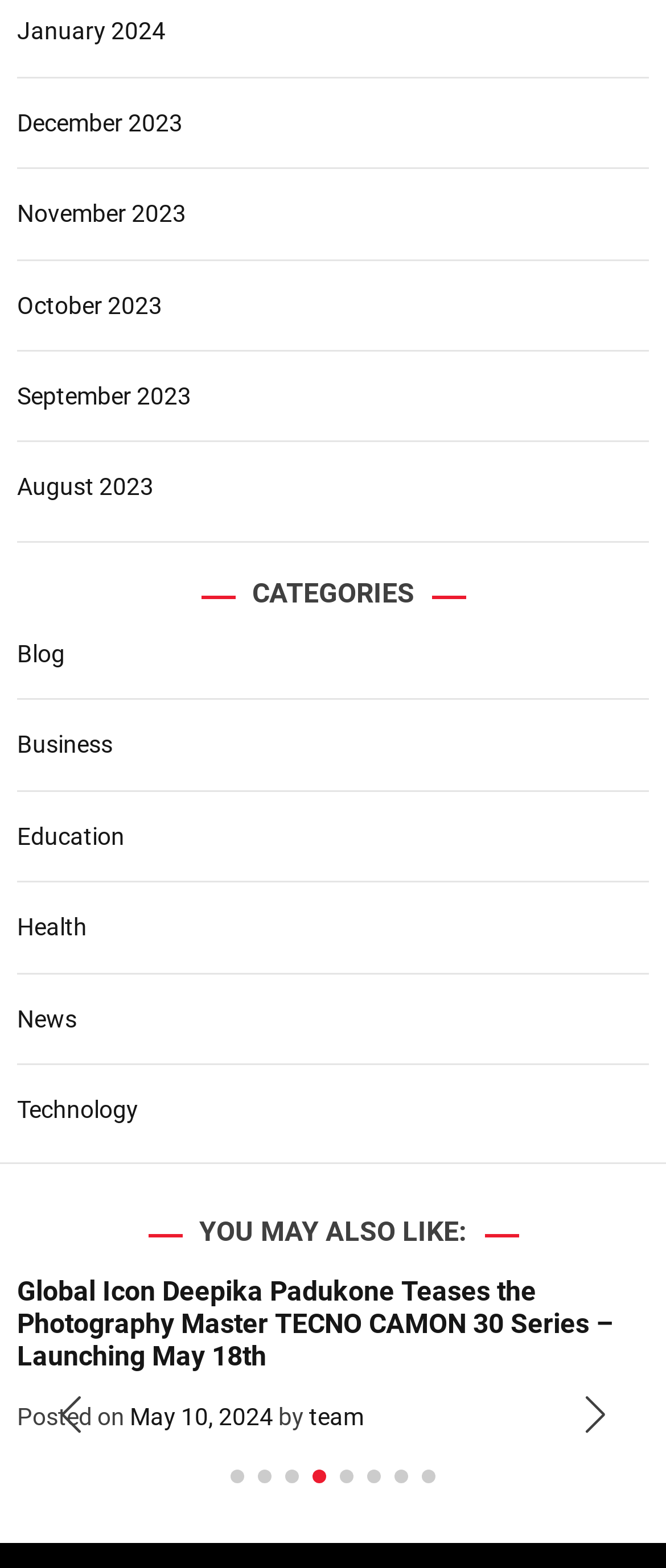From the details in the image, provide a thorough response to the question: What is the author of the latest article?

I looked for the author information associated with the latest article, which is 'by team', indicating that the author is 'team'.